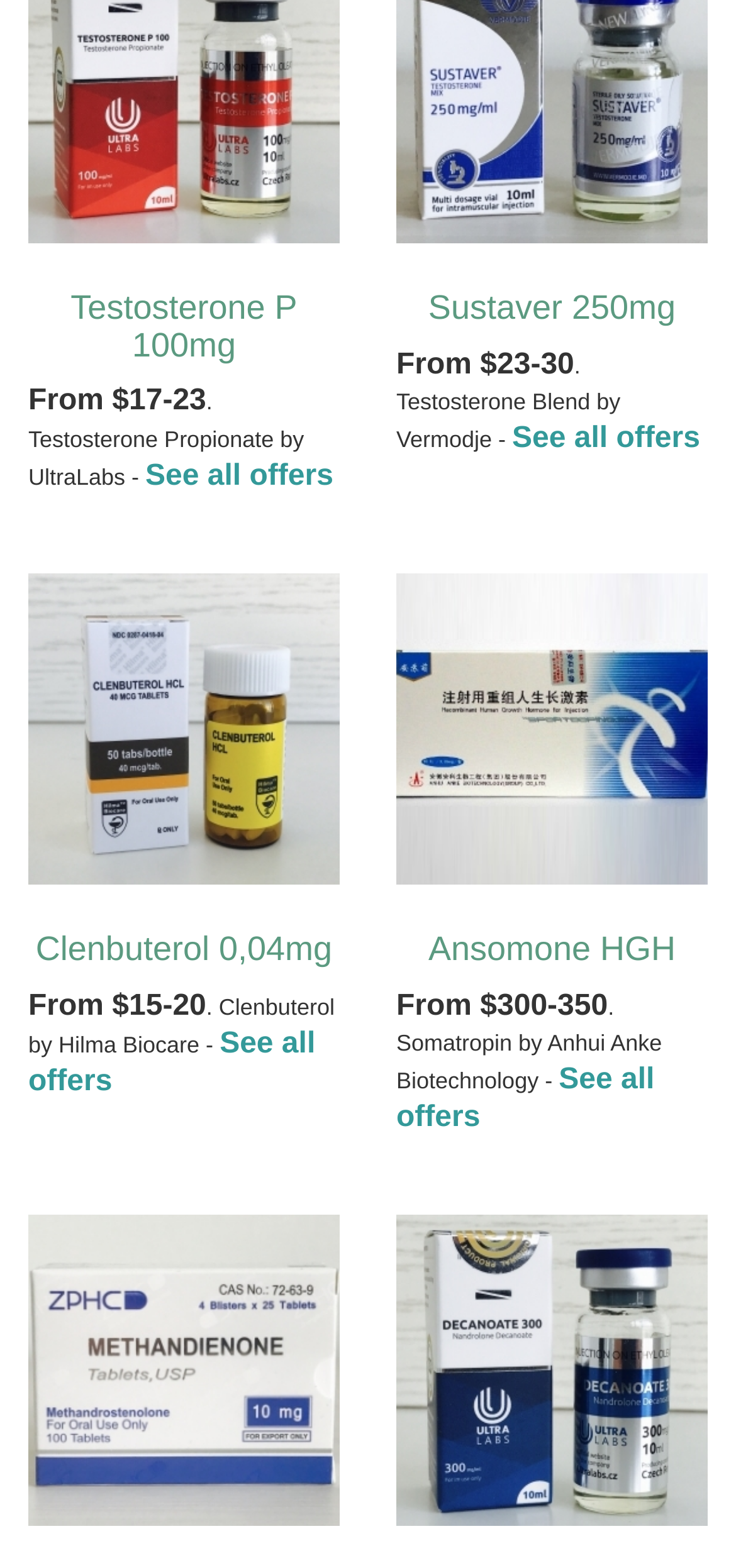Answer this question using a single word or a brief phrase:
How many links are there on this page?

9